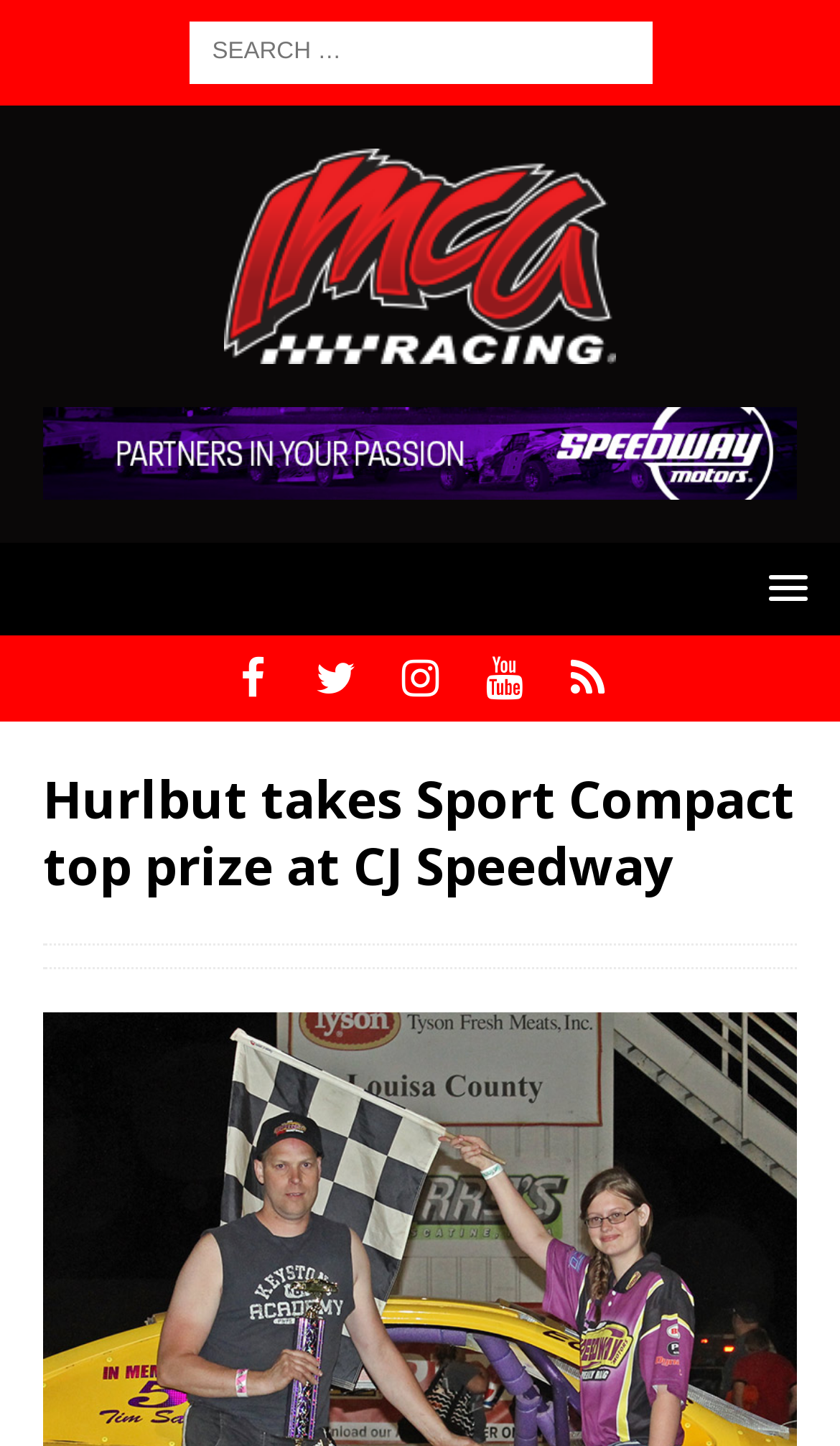Please provide a short answer using a single word or phrase for the question:
What social media platforms are linked on the webpage?

Facebook, Twitter, Instagram, YouTube, Spotify